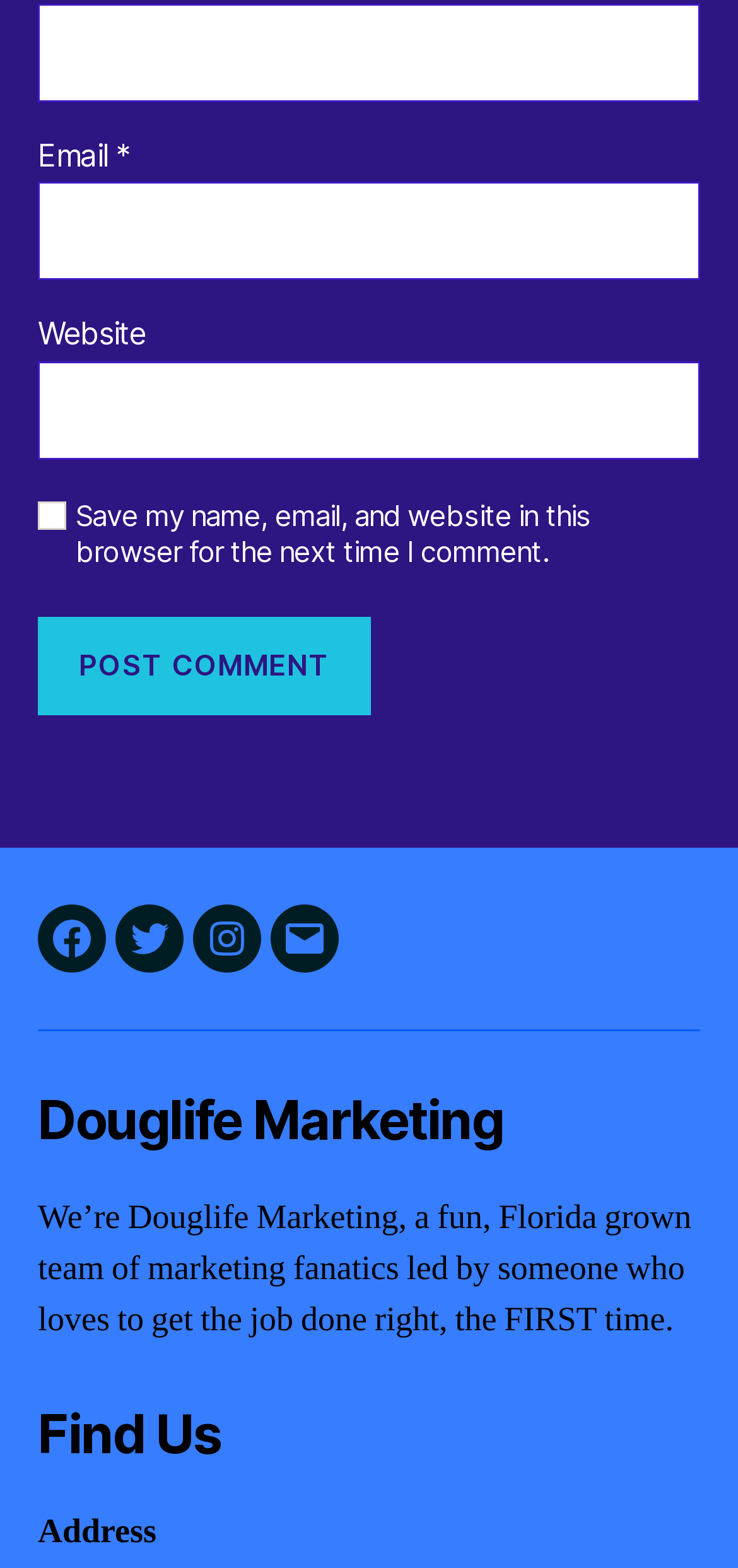What is the company name?
Ensure your answer is thorough and detailed.

The company name can be found in the heading element with the text 'Douglife Marketing' which is located at the bottom of the page.